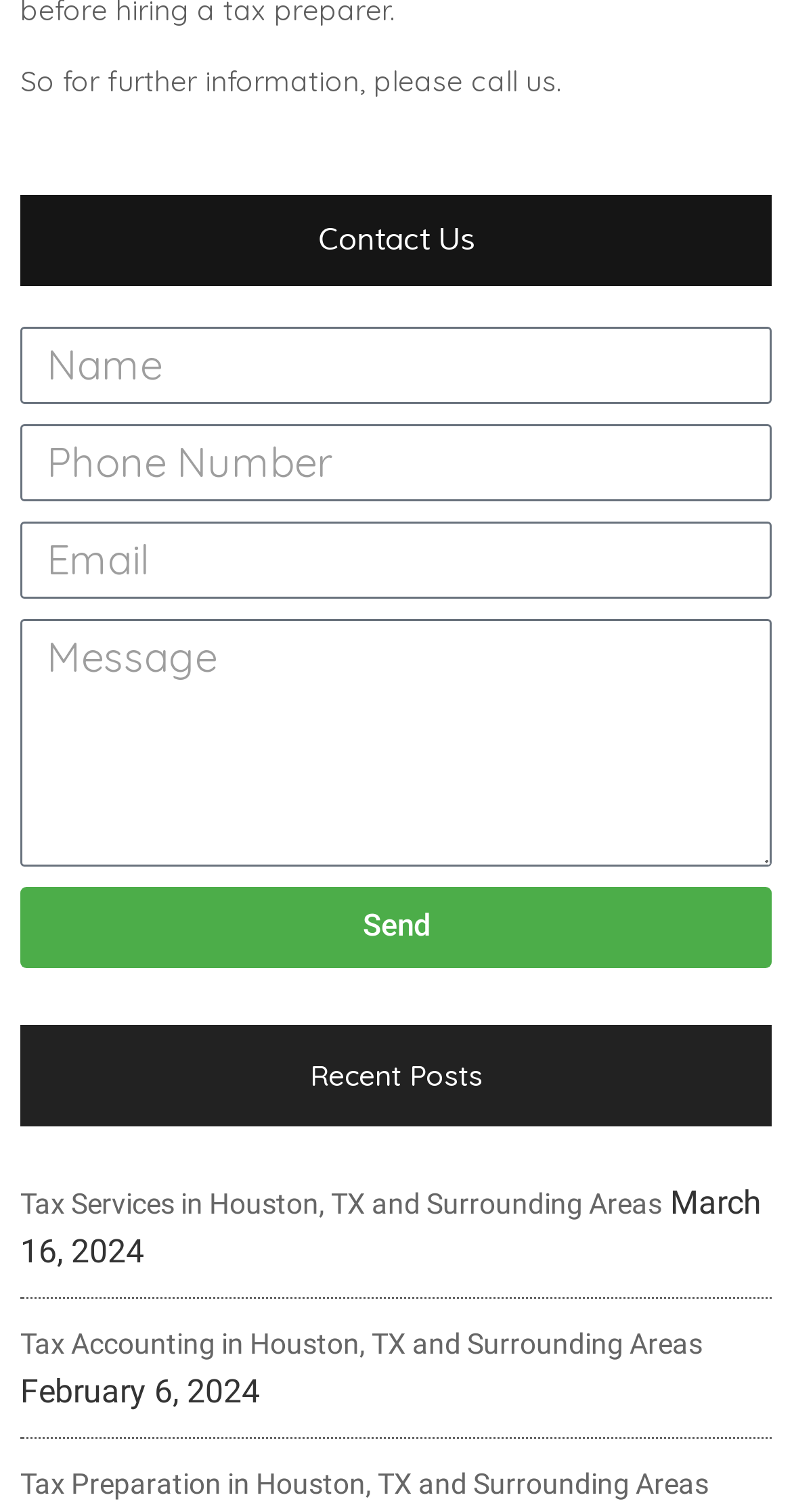What is the purpose of the 'Send' button?
Answer the question with as much detail as possible.

The 'Send' button is located below the 'Message' textbox, which suggests that it is used to submit the message. Additionally, the presence of 'Name', 'Email', and 'Phone number' textboxes implies that the user is providing contact information, and the 'Send' button is likely used to send this information.